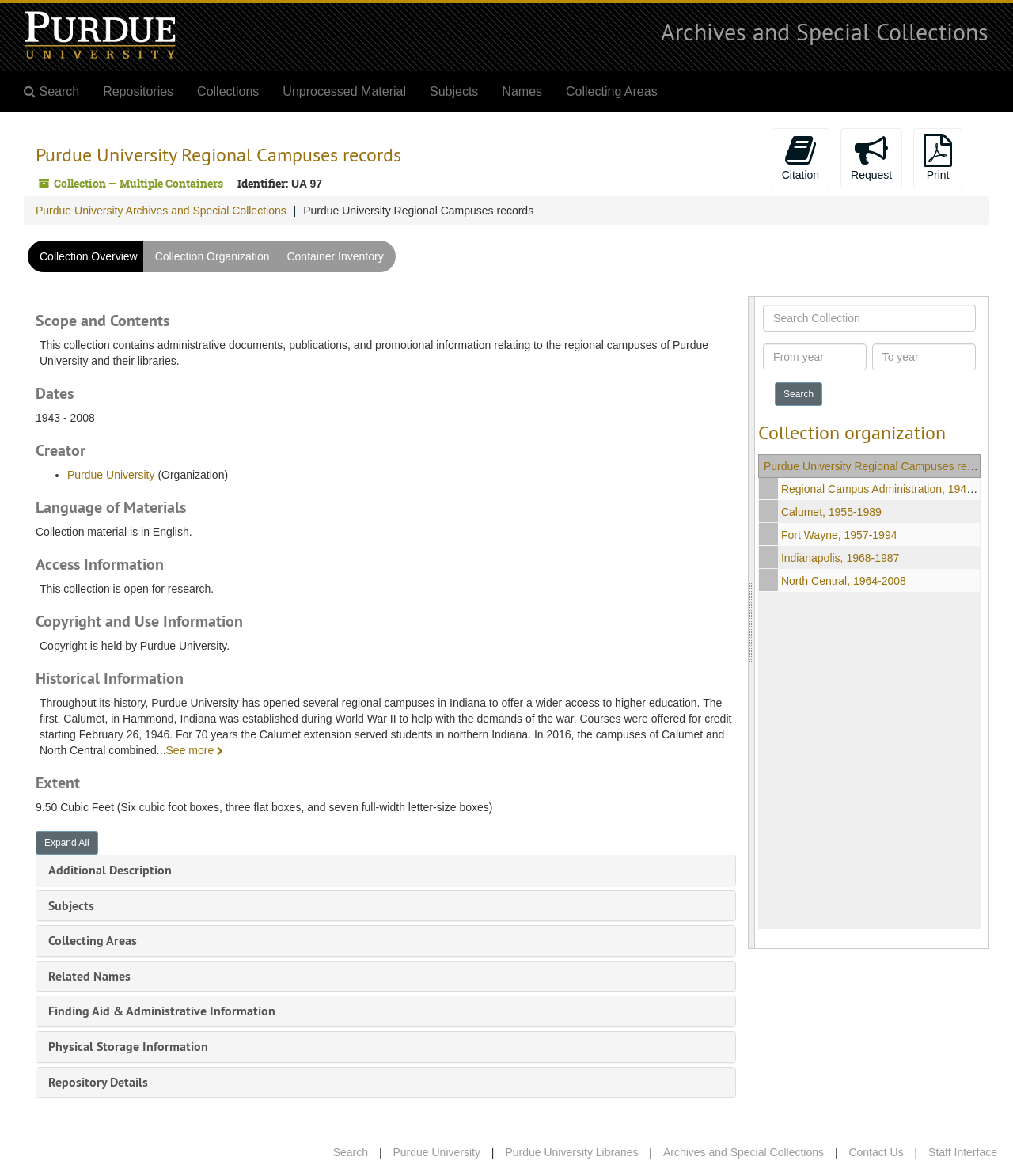What is the name of the university?
Look at the image and respond with a one-word or short phrase answer.

Purdue University